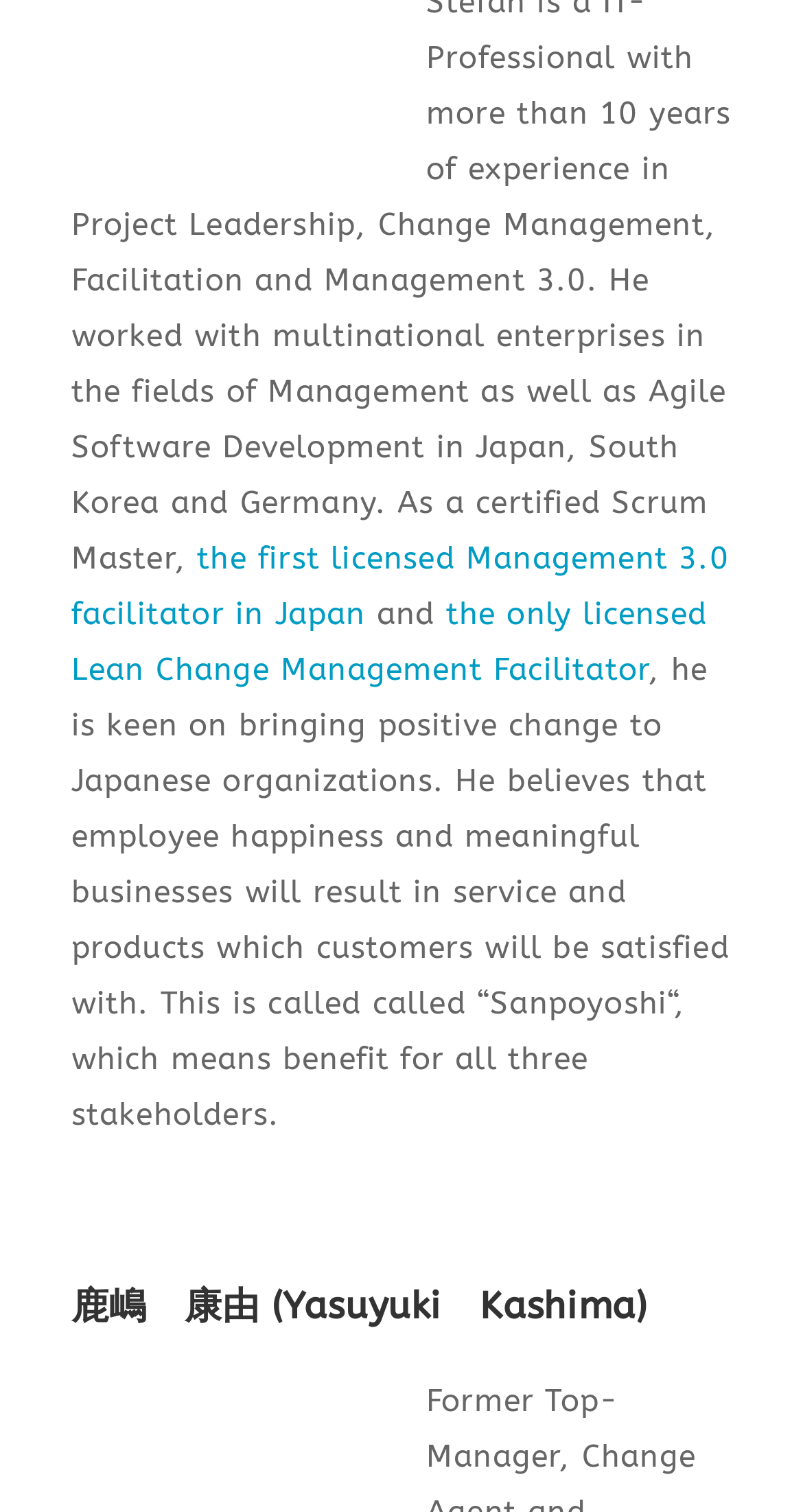Please answer the following question using a single word or phrase: What is the profession of the person described on the webpage?

Facilitator